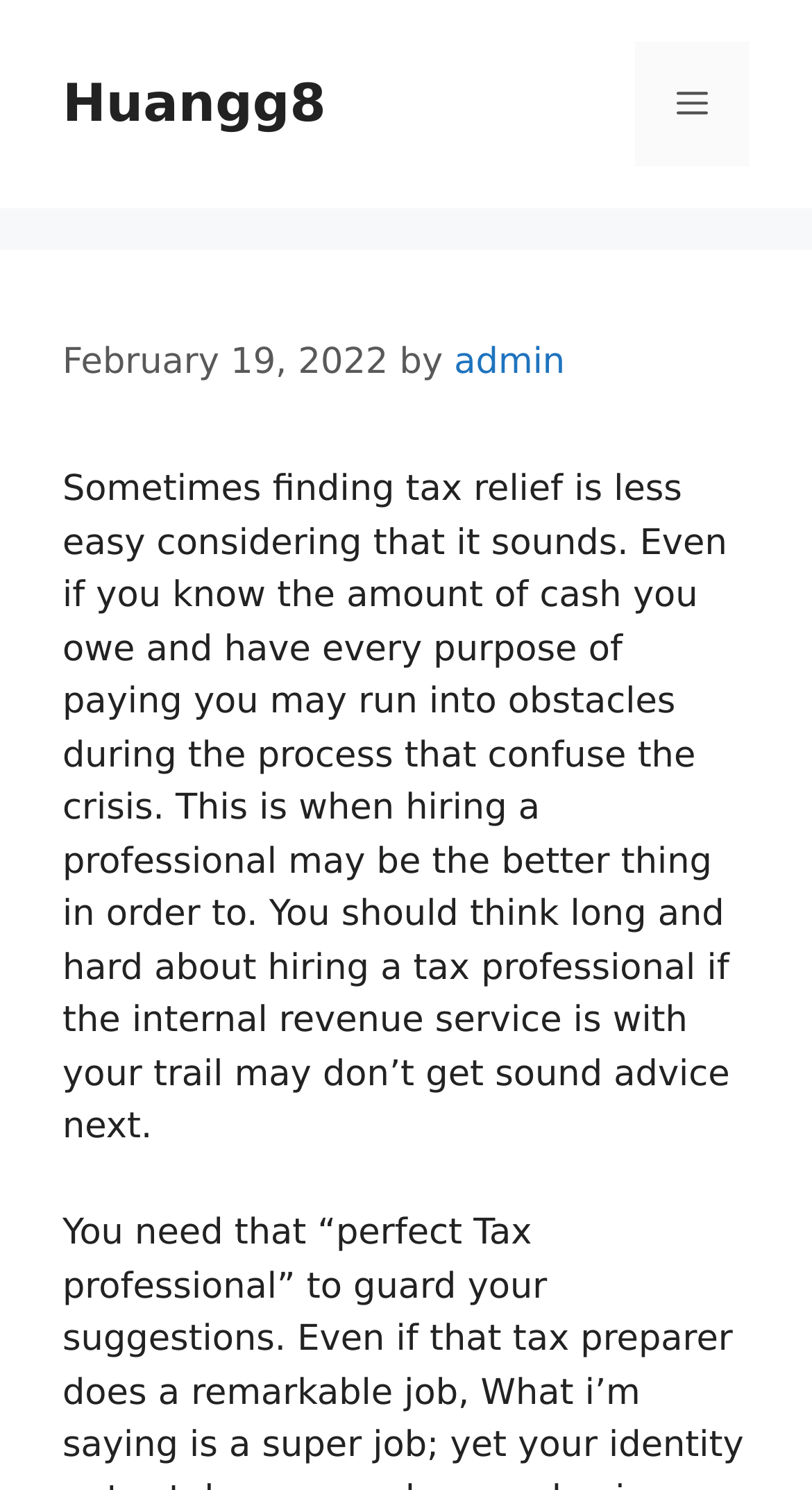Provide a thorough summary of the webpage.

The webpage is about the cost structure in a professional design work, specifically discussing the importance of hiring a tax professional. At the top of the page, there is a banner with the site's name "Huangg8" on the left and a navigation menu toggle button on the right. Below the banner, there is a header section with the date "February 19, 2022" on the left and the author's name "admin" on the right.

The main content of the page is divided into three paragraphs. The first paragraph explains the challenges of finding tax relief and how hiring a professional can help. The second paragraph emphasizes the importance of finding the right tax professional to protect one's identity and business strategies. The third paragraph appears to be a conclusion, stating that it's not worthwhile to take risks with tax preparation.

There is also a link to an external website, "https://ultimum.at/steuerberater-melk/", located near the bottom of the page. Overall, the webpage has a simple layout with a focus on the written content, and there are no images on the page.